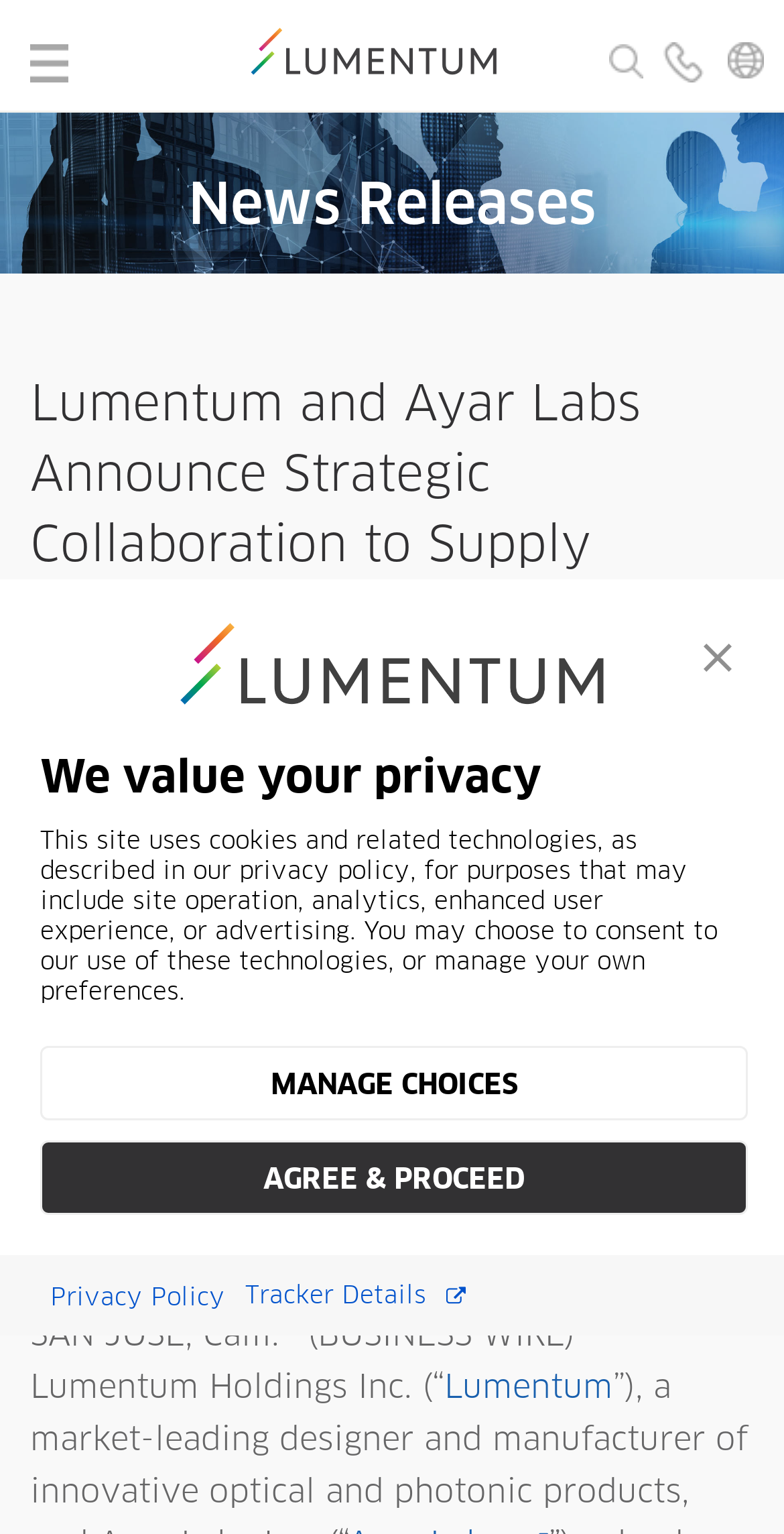Give a one-word or short-phrase answer to the following question: 
What is the date of the news release?

03/09/2022